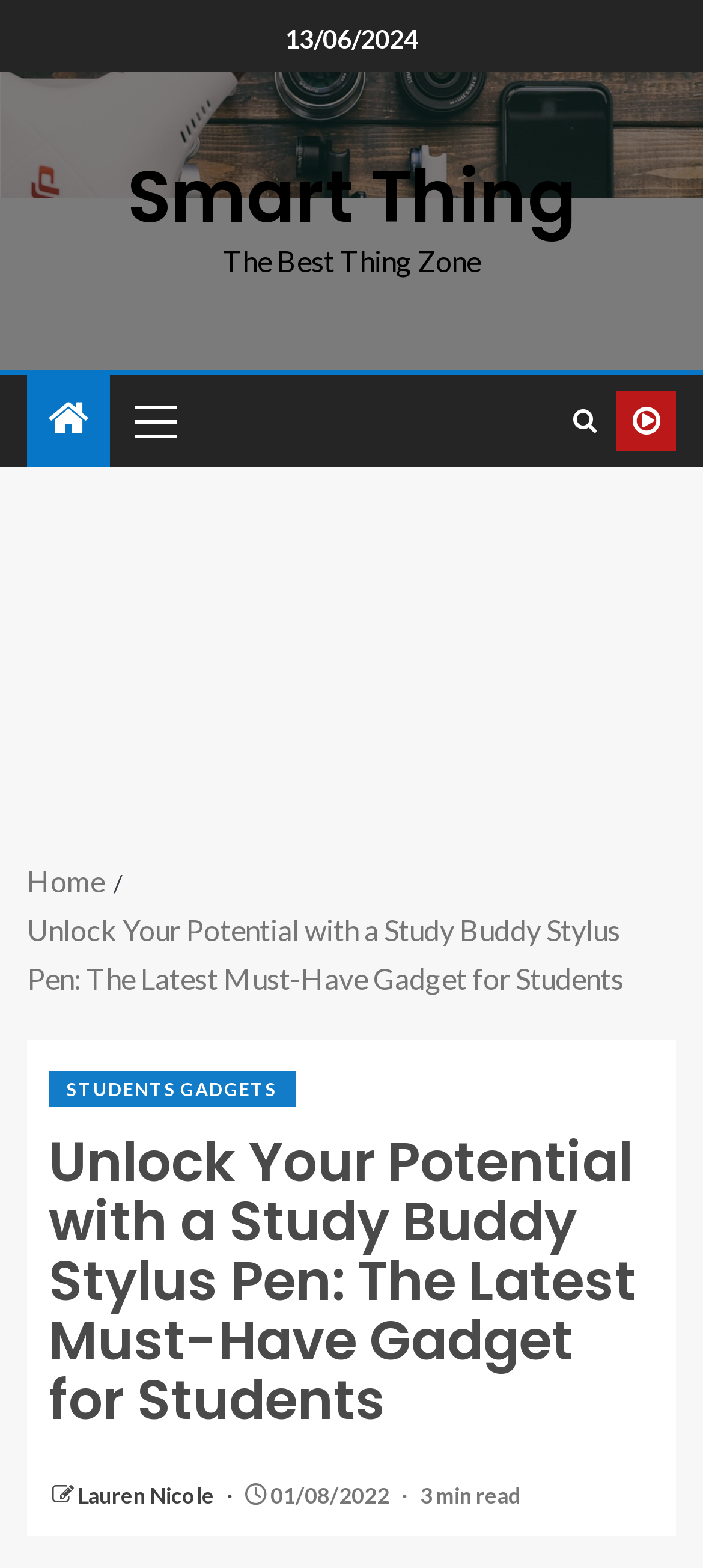Please determine the bounding box of the UI element that matches this description: Students Gadgets. The coordinates should be given as (top-left x, top-left y, bottom-right x, bottom-right y), with all values between 0 and 1.

[0.069, 0.683, 0.42, 0.706]